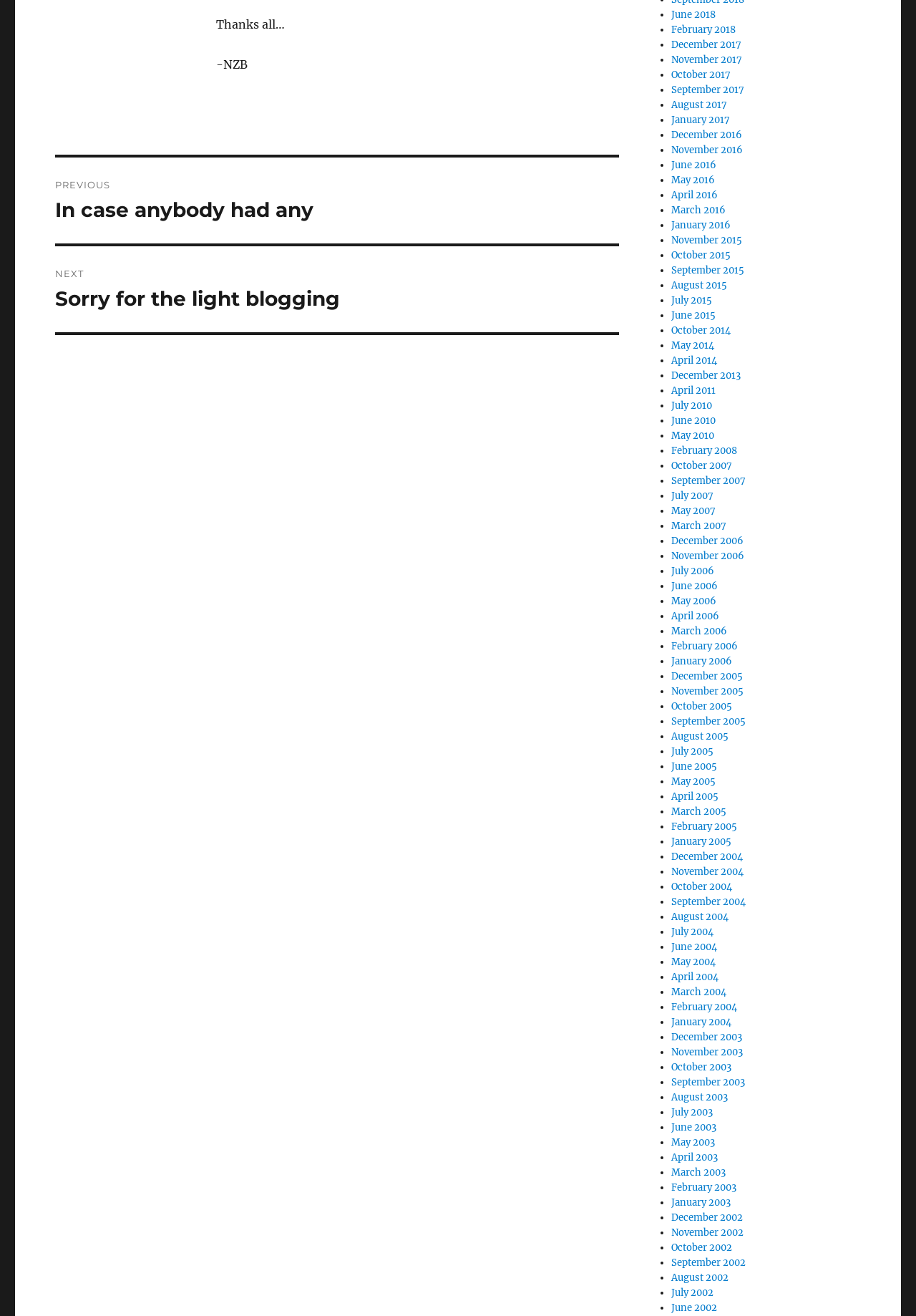What is the text above the navigation section?
Answer the question with a detailed explanation, including all necessary information.

The text above the navigation section is 'Thanks all… -NZB', which appears to be a message or a signature from the author or owner of the webpage.